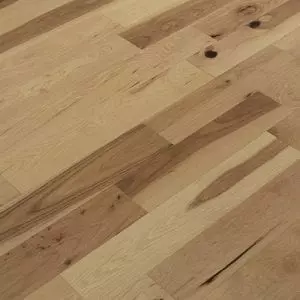What is the primary appeal of hardwood flooring?
Using the visual information, respond with a single word or phrase.

Timeless appeal